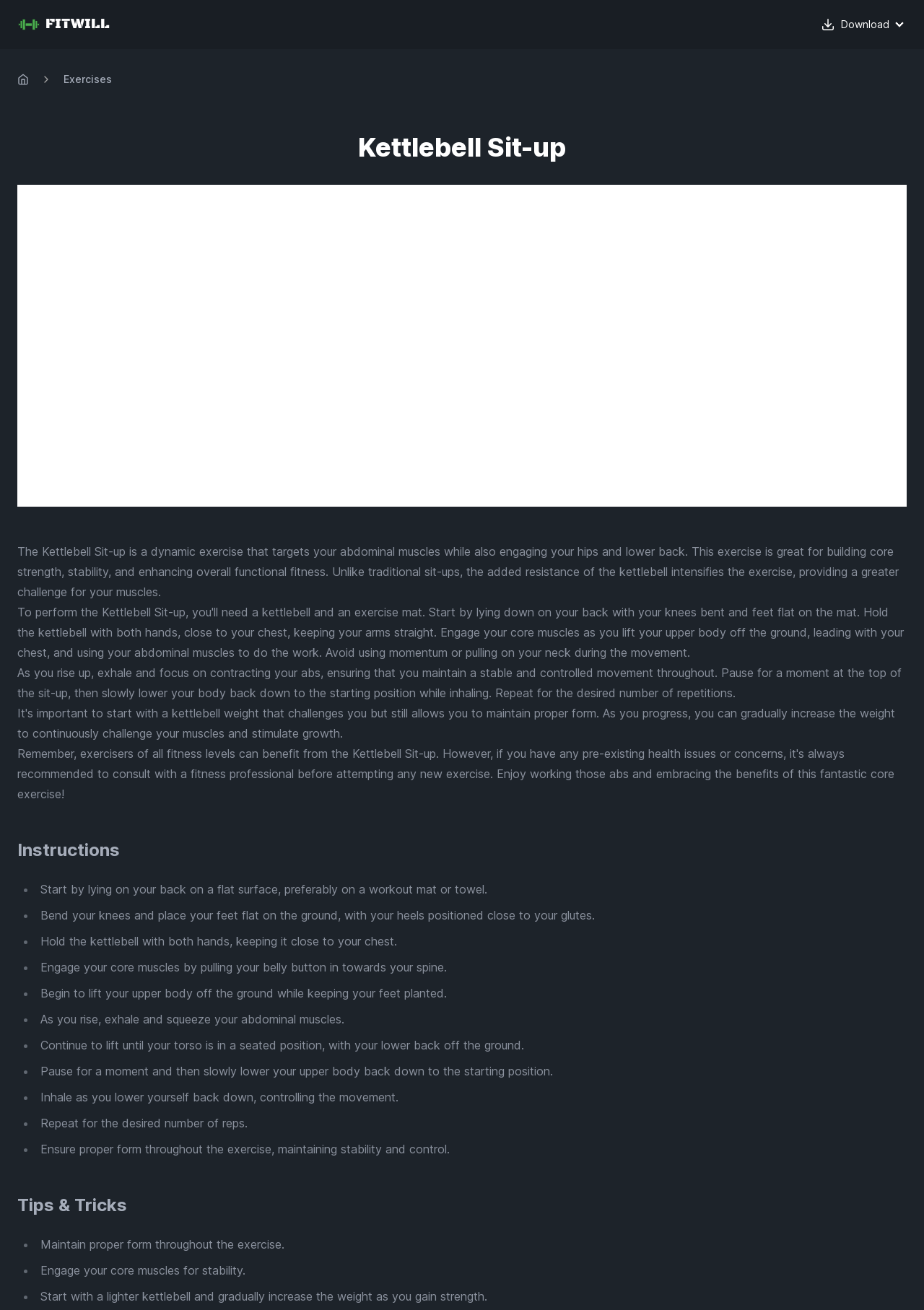How many steps are there in the instructions?
Answer with a single word or short phrase according to what you see in the image.

10